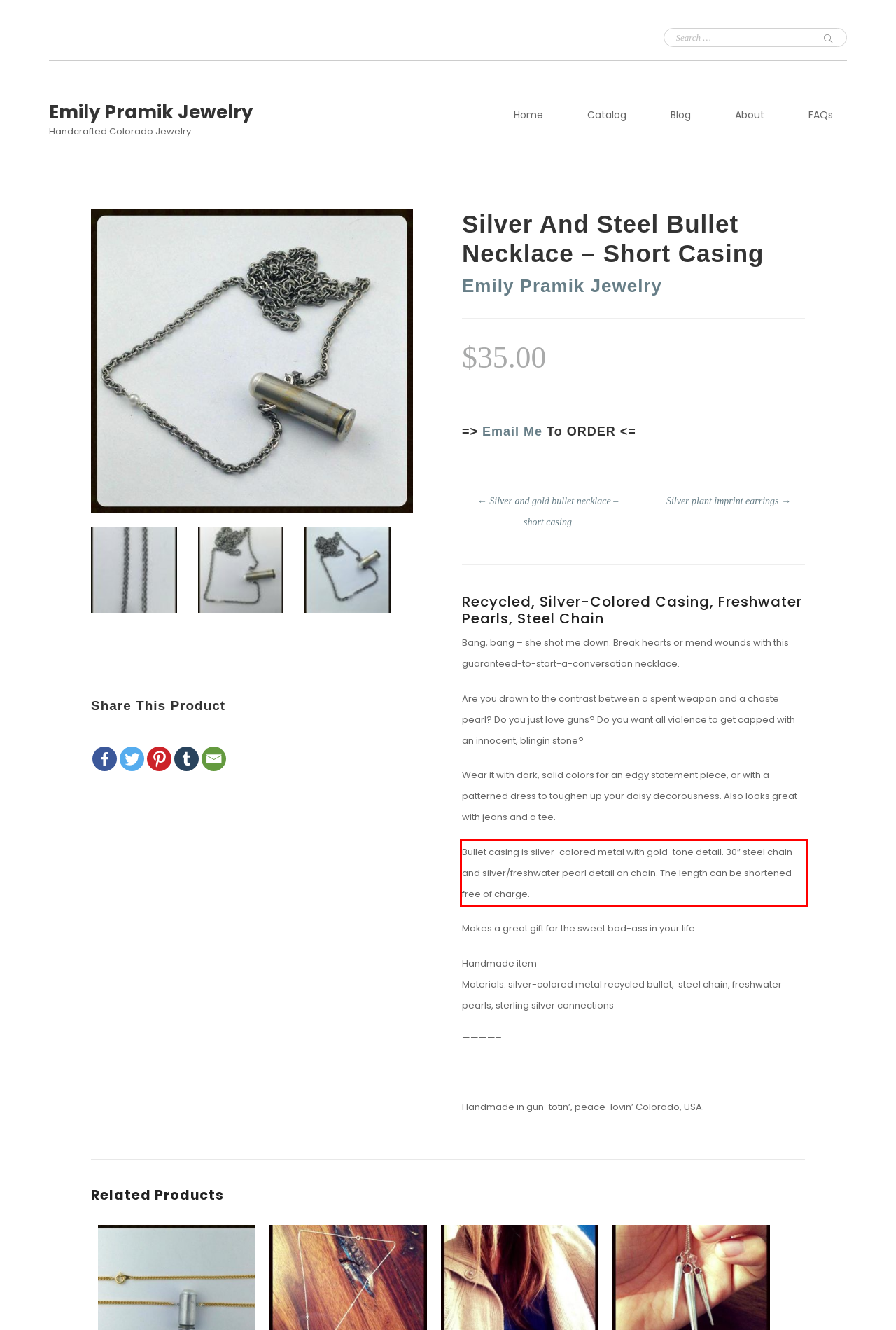With the provided screenshot of a webpage, locate the red bounding box and perform OCR to extract the text content inside it.

Bullet casing is silver-colored metal with gold-tone detail. 30″ steel chain and silver/freshwater pearl detail on chain. The length can be shortened free of charge.